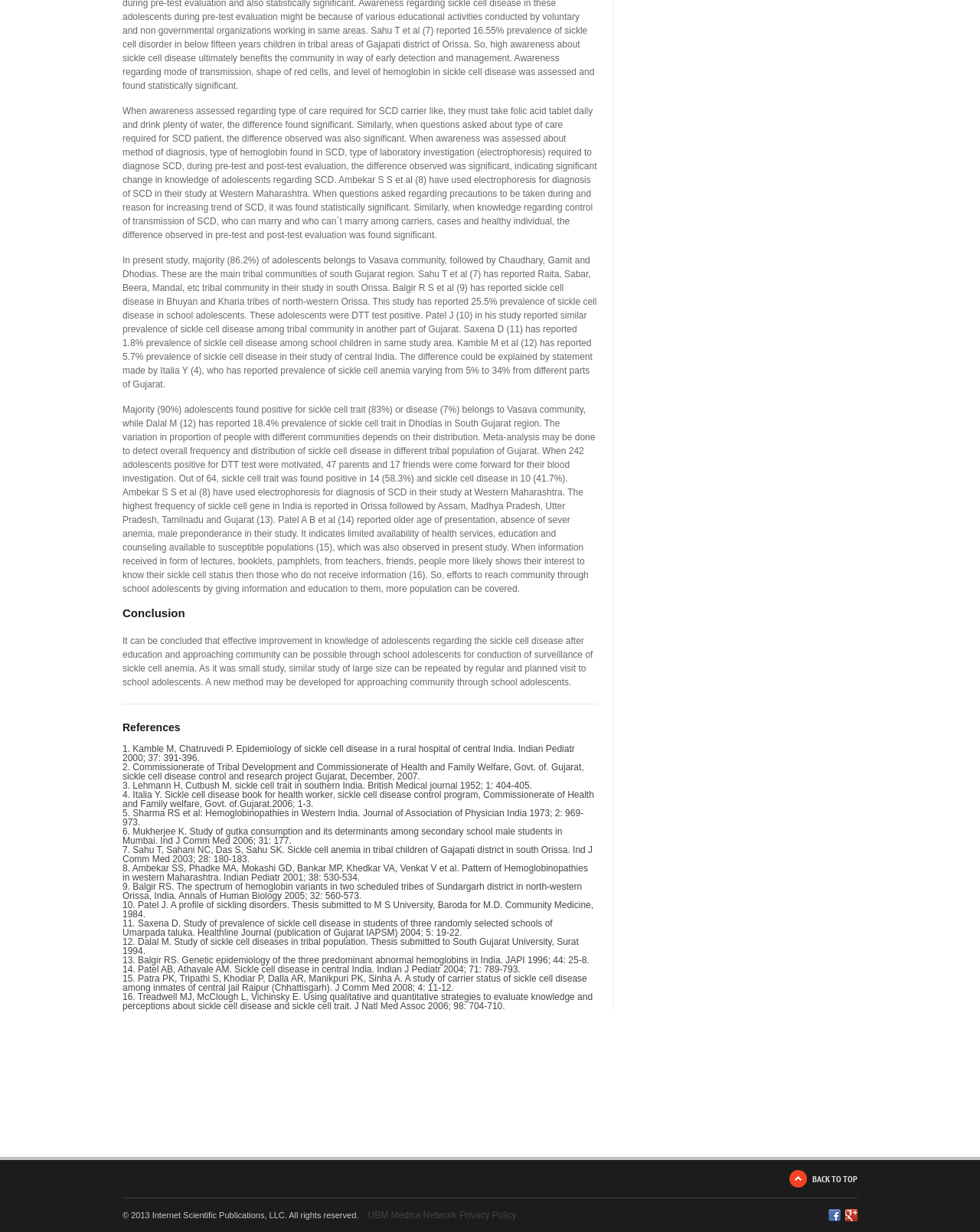Identify the bounding box of the UI element that matches this description: "click here".

None